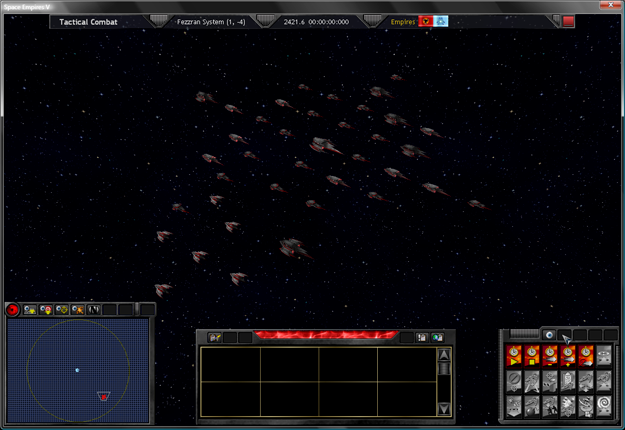What information is provided in the top right corner?
Give a detailed explanation using the information visible in the image.

The top right corner of the screen interface highlights the empire status, providing essential information about the player's assets and resources in this interstellar war scenario.